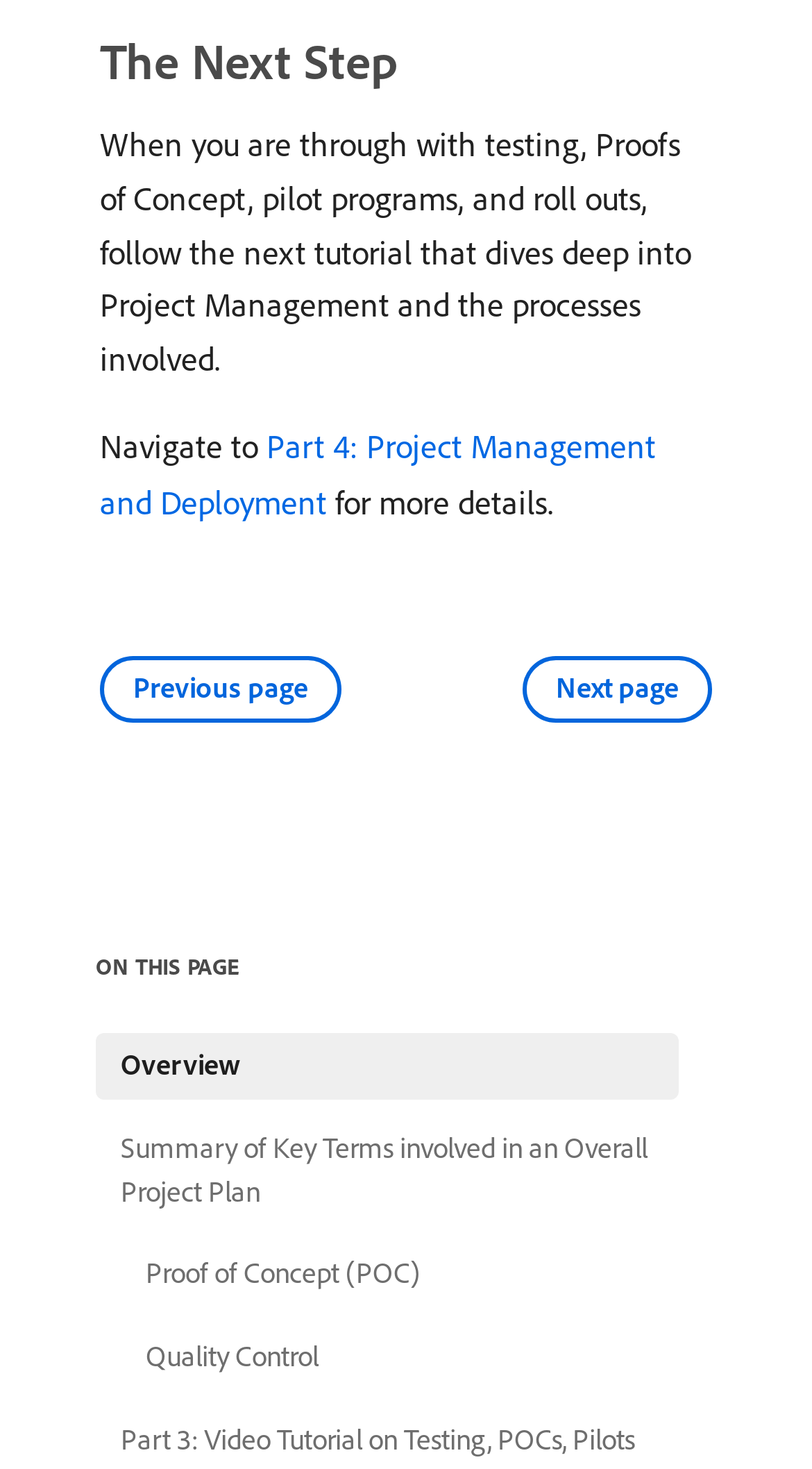Analyze the image and provide a detailed answer to the question: What is the purpose of the 'Next page' link?

The 'Next page' link is located at the bottom of the webpage, and its purpose is to allow users to navigate to the next page, likely to continue reading or accessing more content.